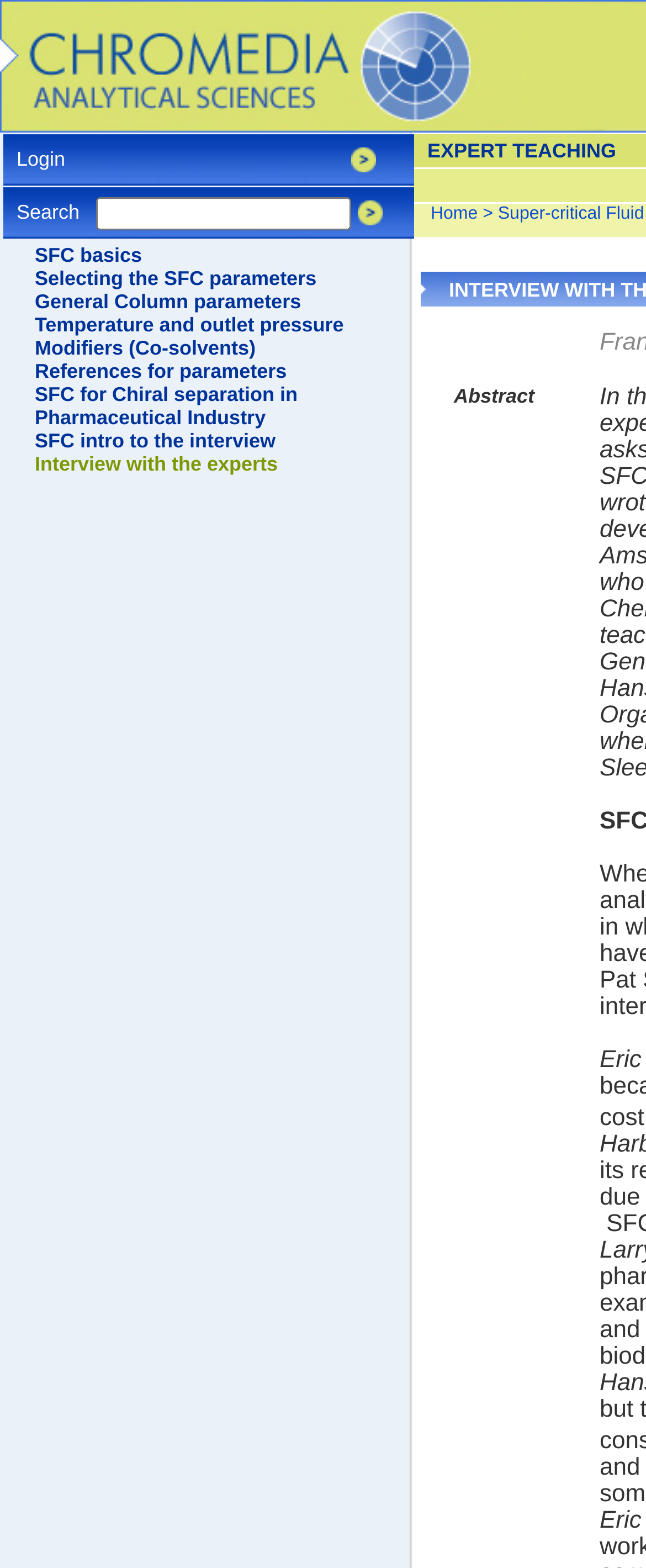Elaborate on the webpage's design and content in a detailed caption.

The webpage is about an interview with experts, specifically related to Chromedia. At the top, there is a heading that spans almost the entire width of the page. Below the heading, there is a search bar with a "Search" label on the left side. To the right of the search bar, there is a table with two cells, one containing the text "Login".

On the left side of the page, there is a vertical list of links, starting from "SFC basics" and ending with "Interview with the experts". These links are closely packed and take up a significant portion of the page's height.

Above the list of links, there is a link to the Home-page, accompanied by an image. This link is positioned at the top-left corner of the page.

On the right side of the page, there is a link to "EXPERT TEACHING" that spans almost the entire width of the page. Below this link, there is another link to "Home" and a static text ">".

At the top-right corner of the page, there are two static text elements containing non-breaking spaces. There is also an "Abstract" label positioned near the top-center of the page.

Overall, the webpage has a simple layout with a focus on providing links to various resources related to the interview with experts.